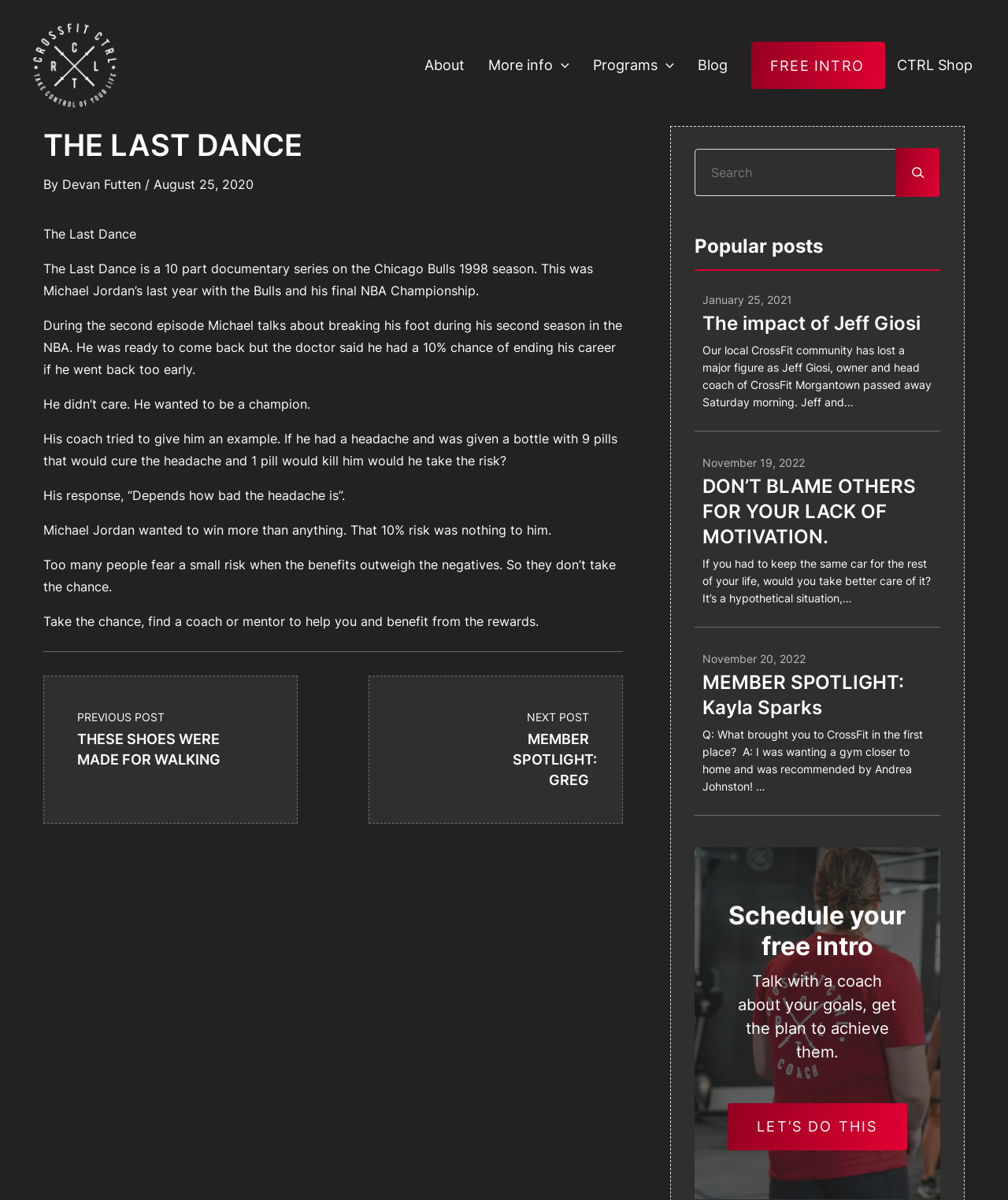Please specify the bounding box coordinates of the clickable section necessary to execute the following command: "View 'MEMBER SPOTLIGHT: Kayla Sparks' post".

[0.697, 0.542, 0.925, 0.605]